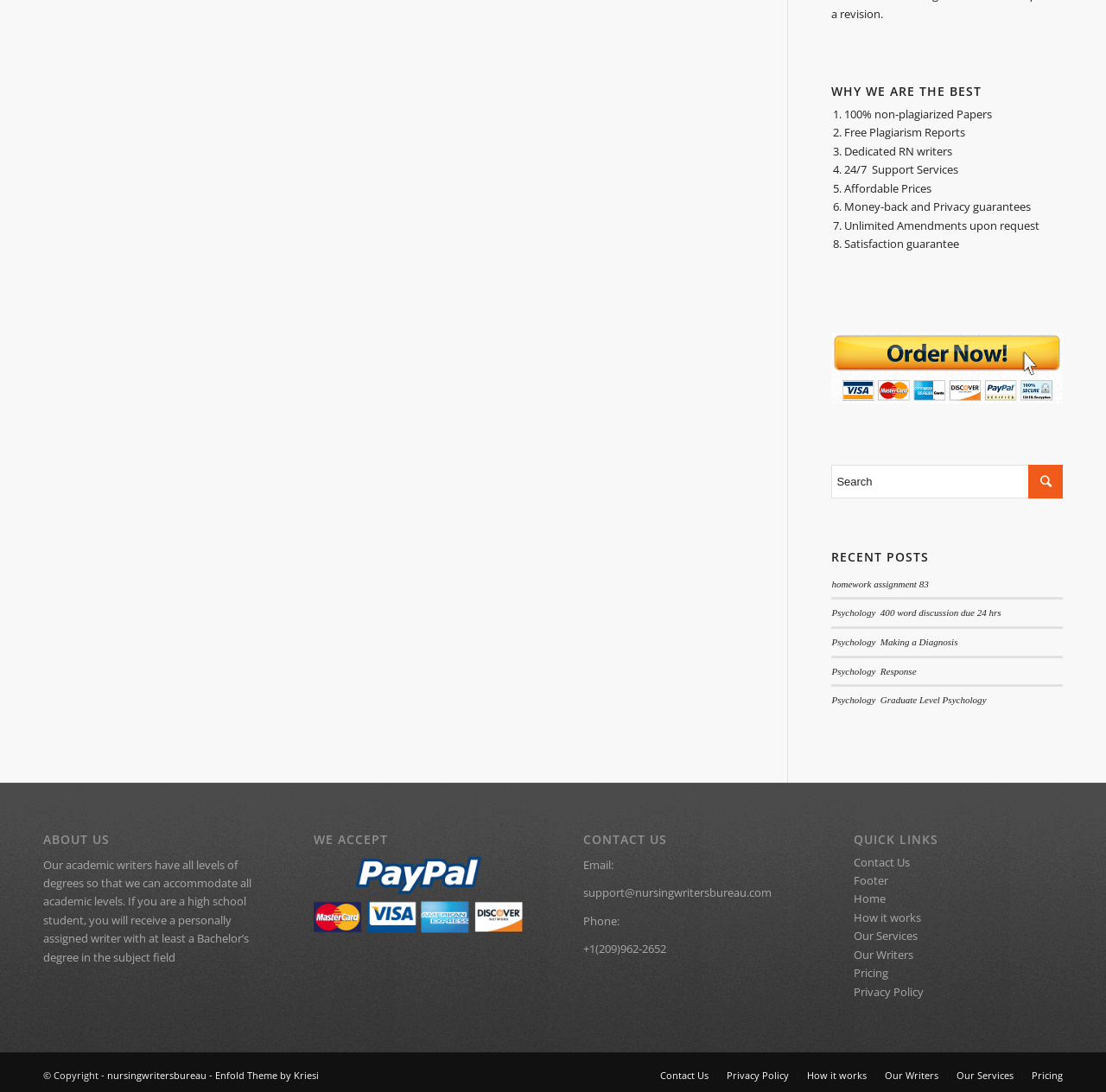What is the purpose of the list on the webpage?
Analyze the image and deliver a detailed answer to the question.

The list on the webpage, which includes items such as '100% non-plagiarized Papers', 'Free Plagiarism Reports', and 'Dedicated RN writers', appears to be highlighting the benefits of using the nursing writers' services. The list is presented in a prominent location on the webpage, suggesting that it is an important part of the webpage's content.